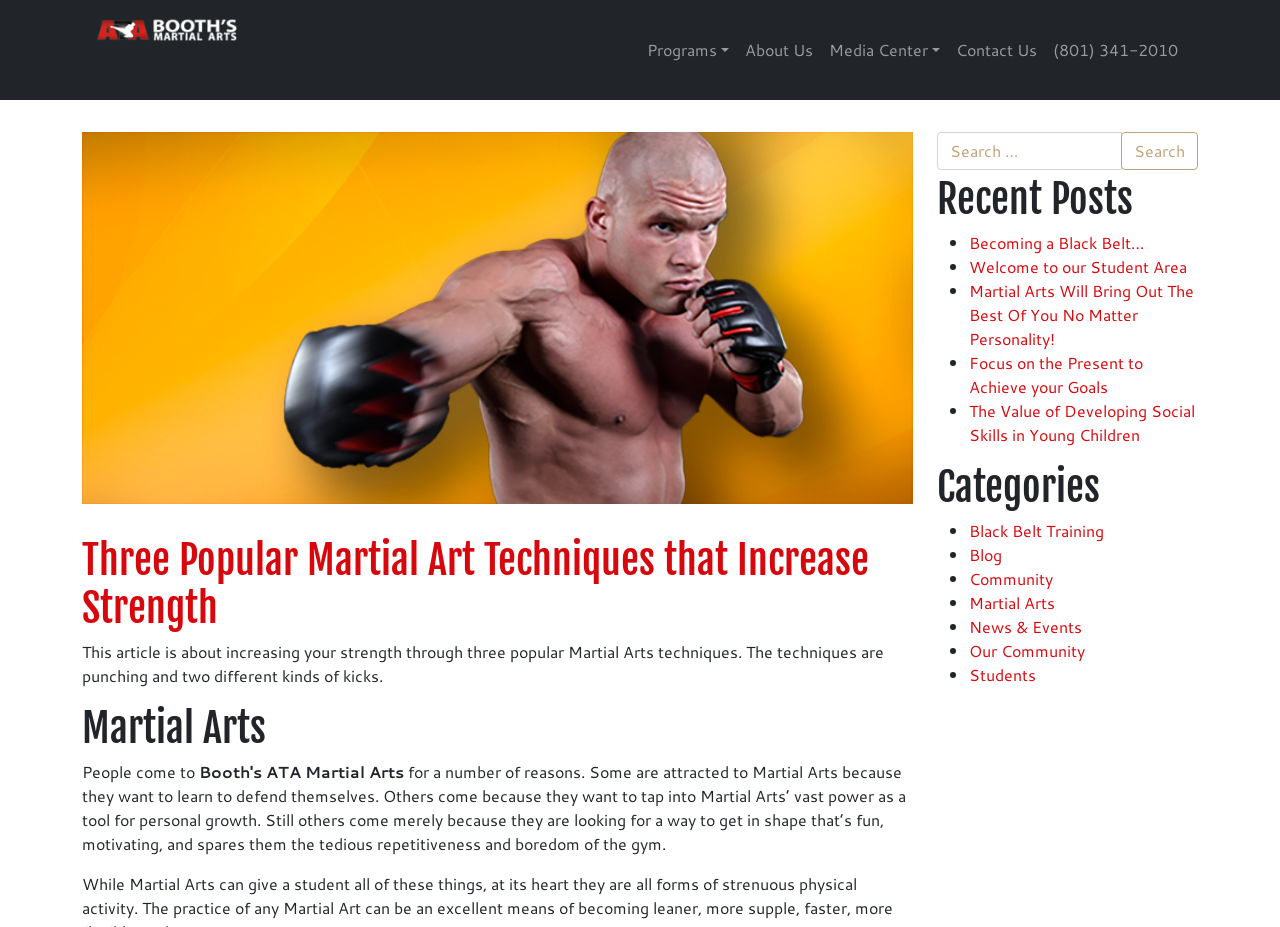Based on the element description Black Belt Training, identify the bounding box coordinates for the UI element. The coordinates should be in the format (top-left x, top-left y, bottom-right x, bottom-right y) and within the 0 to 1 range.

[0.757, 0.56, 0.862, 0.585]